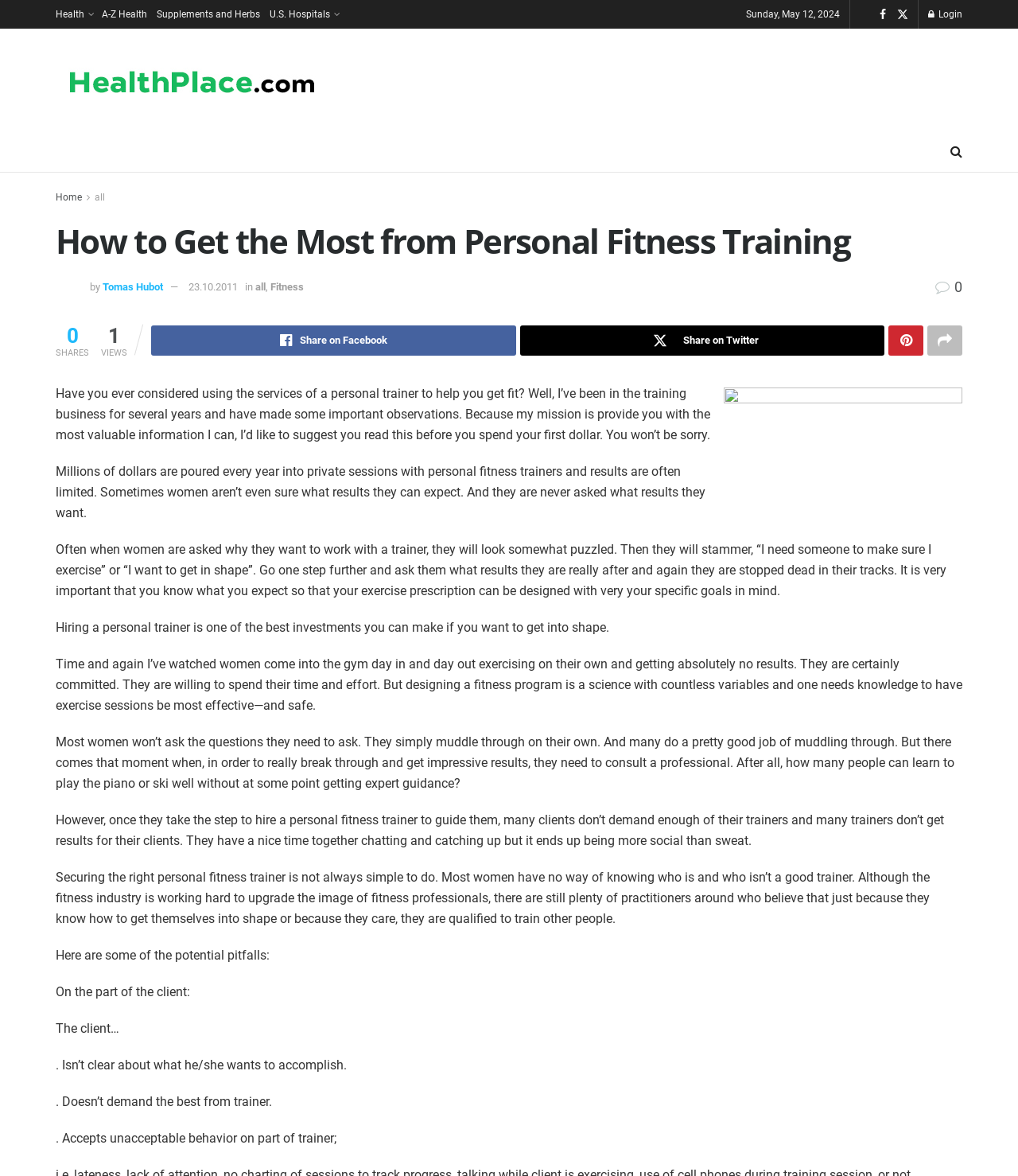What is the topic of the article?
Using the visual information, respond with a single word or phrase.

Fitness